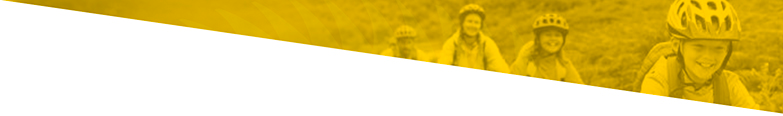Use a single word or phrase to answer the question: What organization is represented by the image?

NZCPHM